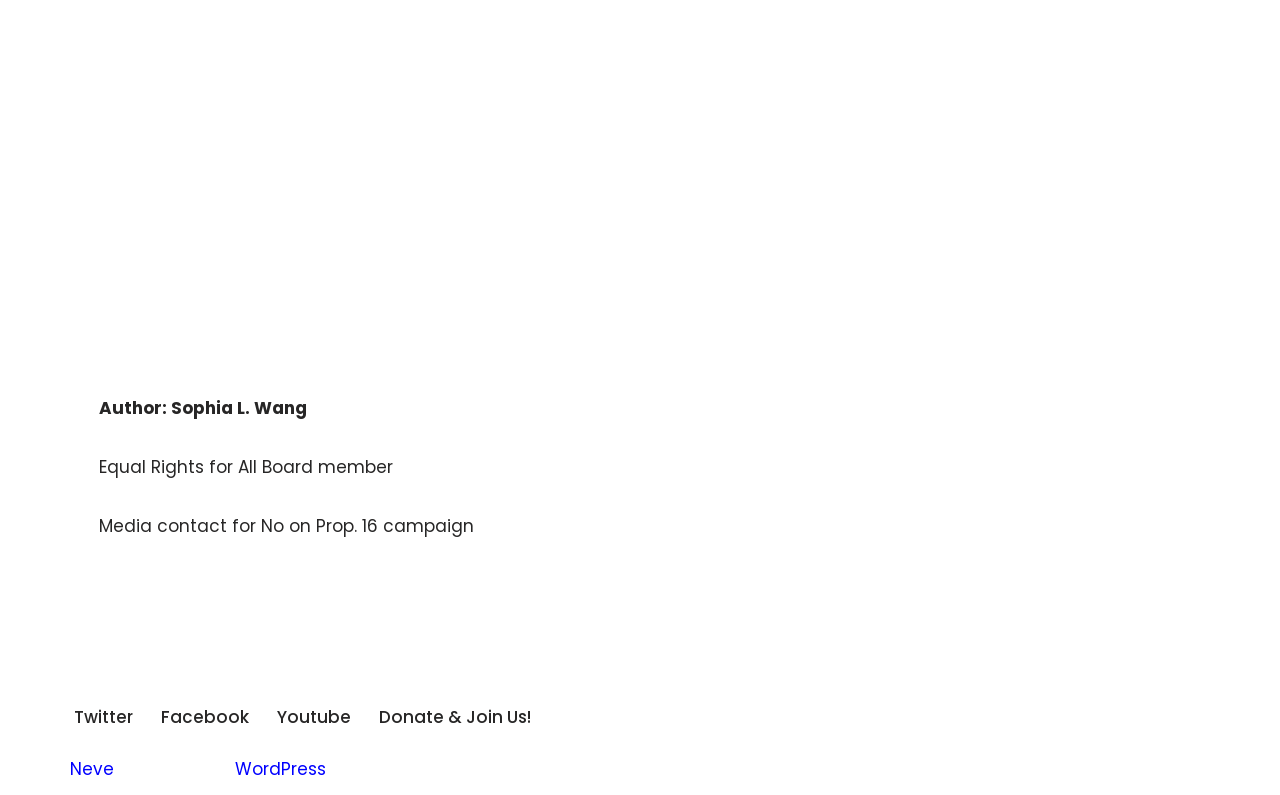What is the name of the content management system used by the webpage?
Utilize the image to construct a detailed and well-explained answer.

The webpage contains a link element with the text 'WordPress', which is a content management system, indicating that the webpage is powered by WordPress.